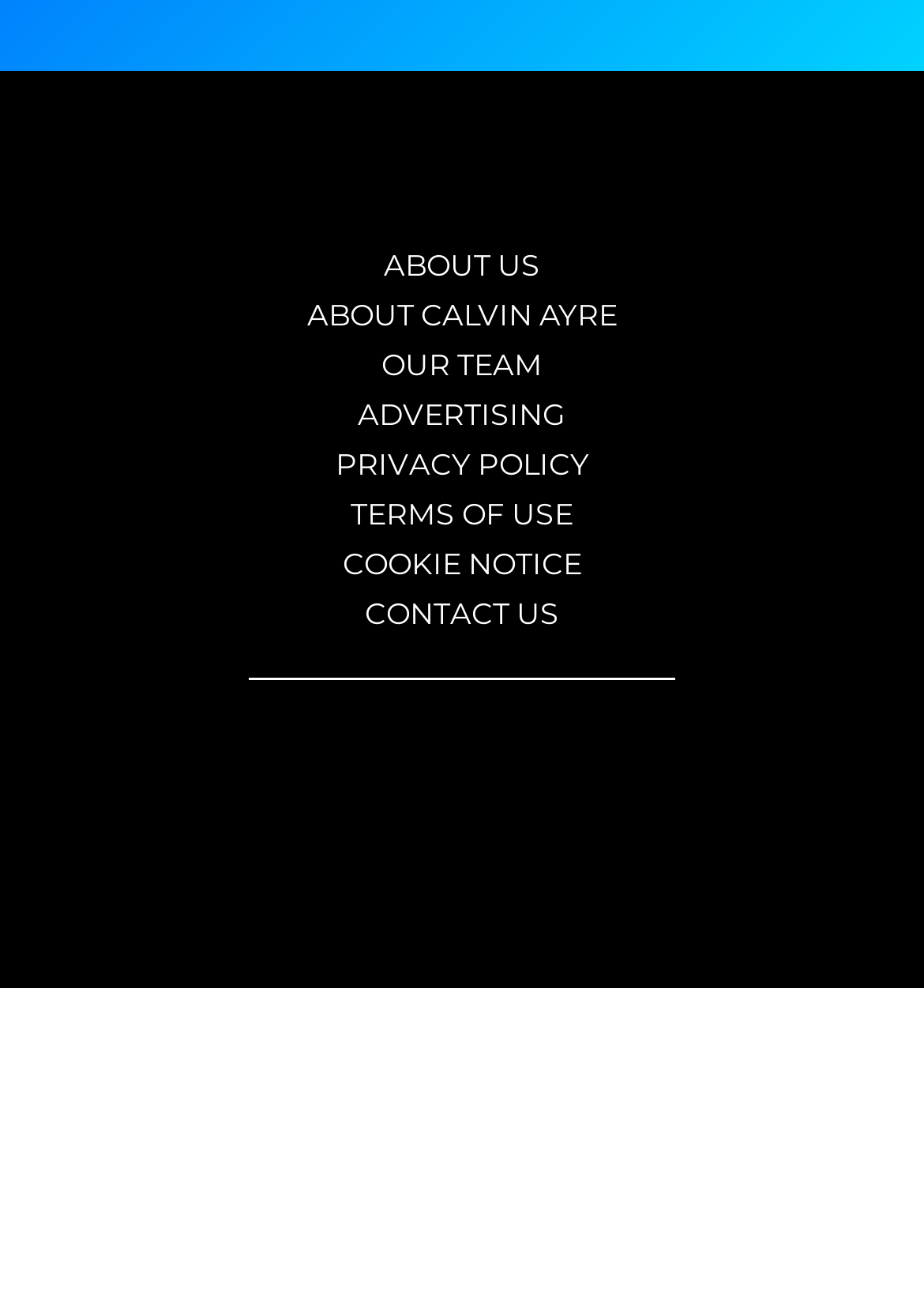Can you determine the bounding box coordinates of the area that needs to be clicked to fulfill the following instruction: "Open the menu"?

None